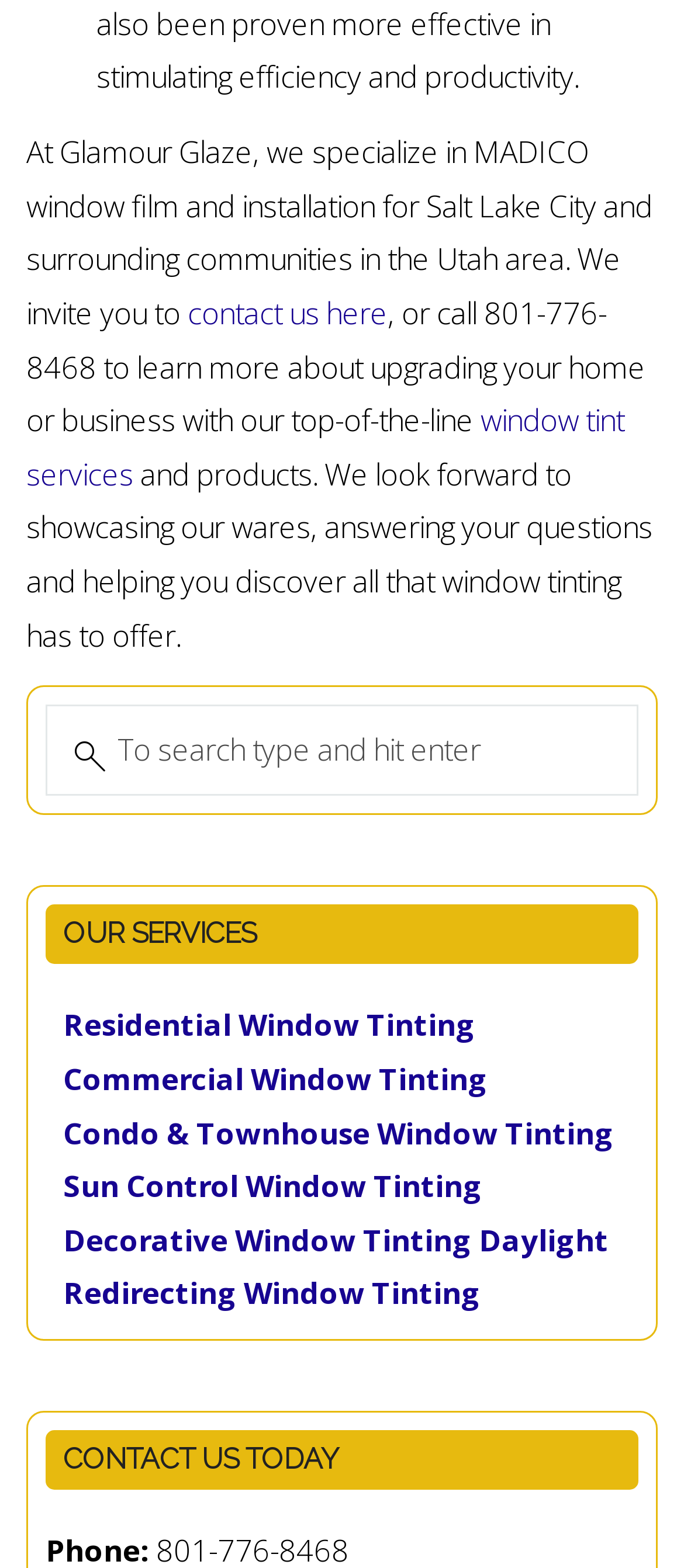By analyzing the image, answer the following question with a detailed response: What is the call to action at the bottom of the page?

The webpage ends with a heading 'CONTACT US TODAY', which serves as a call to action, encouraging users to get in touch with Glamour Glaze for their window tinting needs.